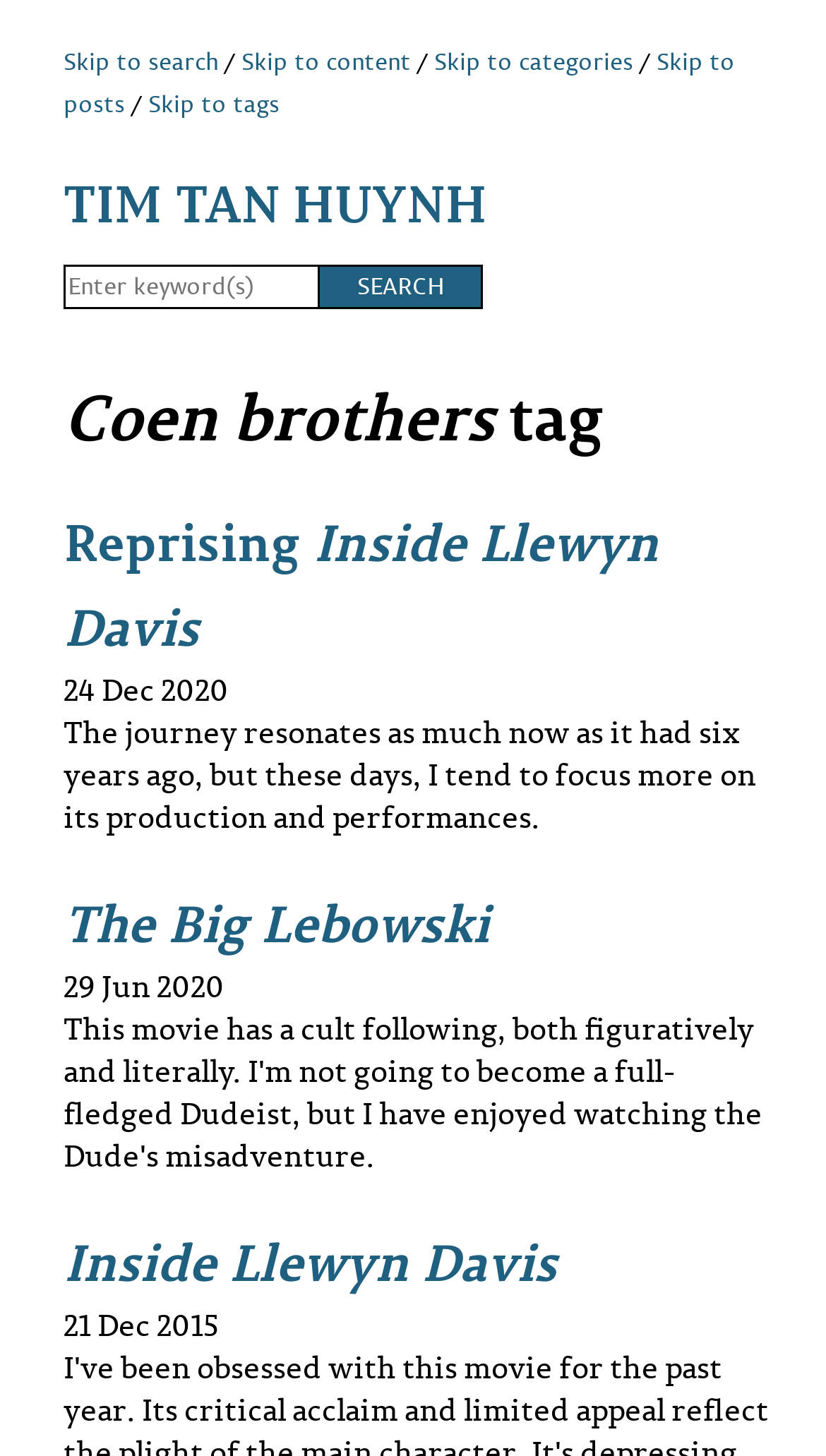Provide an in-depth caption for the webpage.

The webpage is about Tim Tan Huynh's blog, specifically focused on the Coen brothers. At the top, there are four "Skip to" links, allowing users to navigate to different sections of the page: search, content, categories, and posts. 

Below these links, the title "TIM TAN HUYNH" is prominently displayed, with a link to the same title. A search bar with a "Search" button is located to the right of the title. 

The main content of the page is divided into four sections, each with a heading related to the Coen brothers. The first section is about the "Coen brothers tag", followed by a section about "Reprising Inside Llewyn Davis", which includes a link to the article and a date "24 Dec 2020". Below this, there is a paragraph of text discussing the production and performances of the film.

The next section is about "The Big Lebowski", with a link to the article and a date "29 Jun 2020". Finally, there is a section about "Inside Llewyn Davis", with a link to the article and a date "21 Dec 2015". Each section is stacked vertically, with the headings and links aligned to the left and the text and dates aligned to the right.